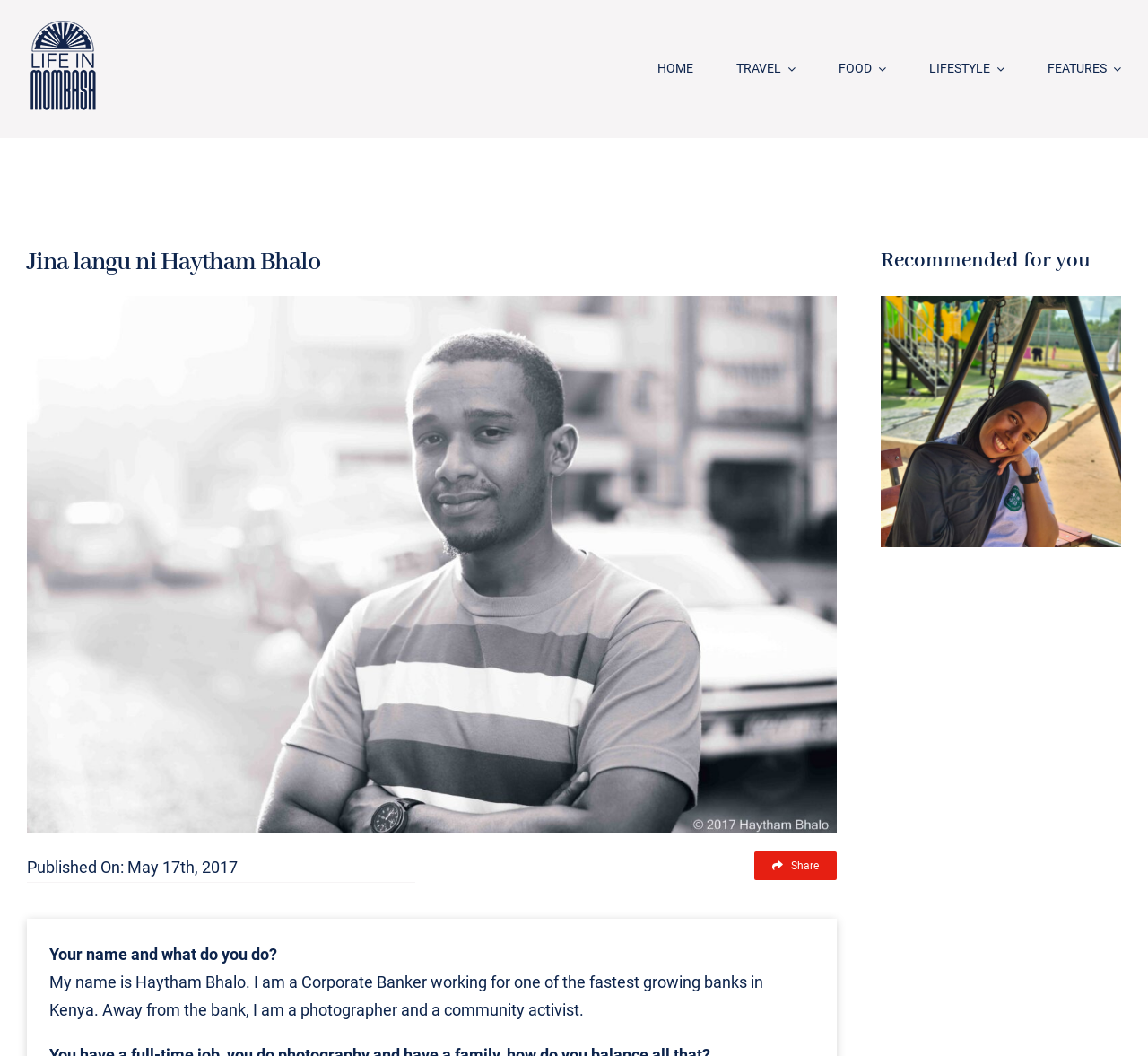Please mark the bounding box coordinates of the area that should be clicked to carry out the instruction: "Contact us".

None